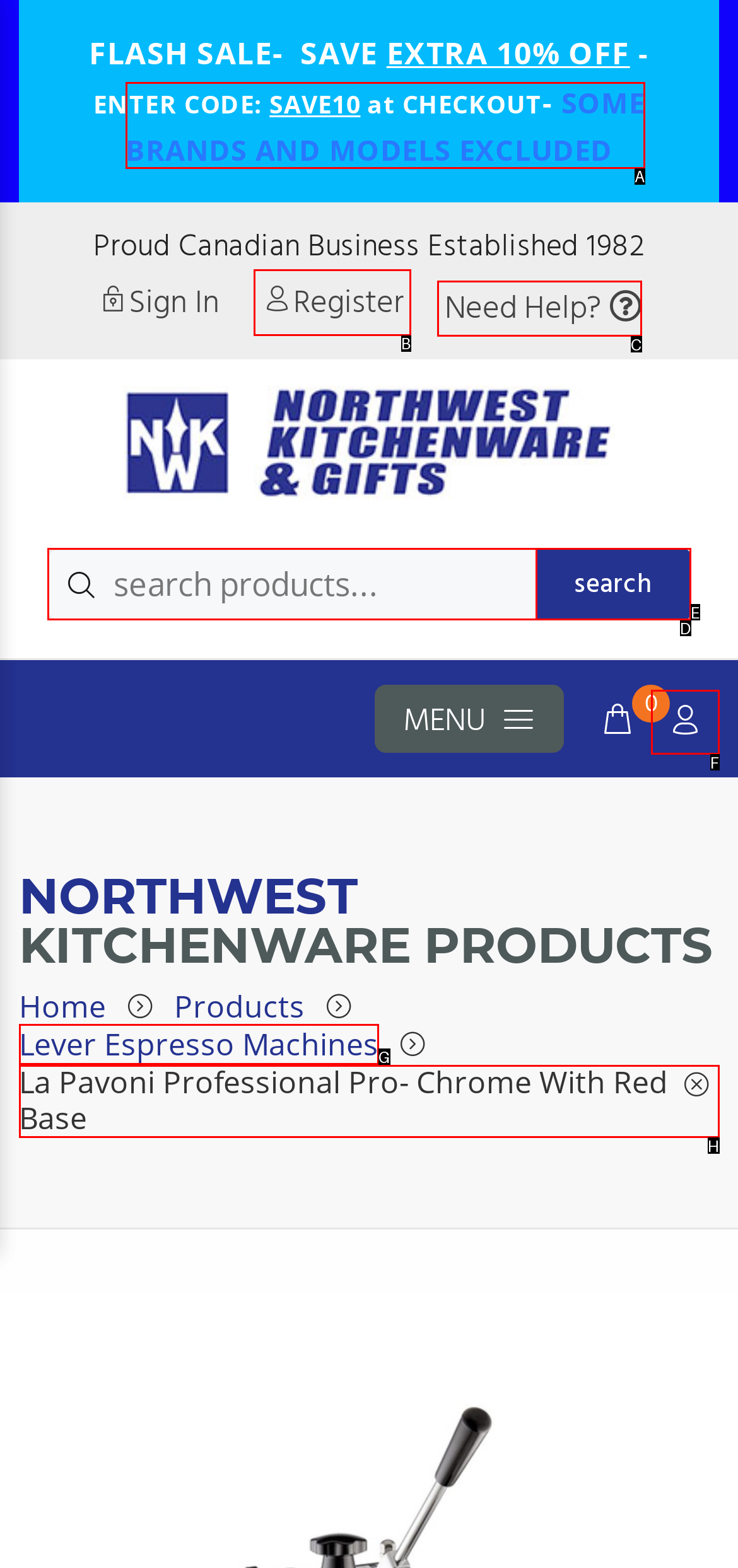Given the task: View Lever Espresso Machines, tell me which HTML element to click on.
Answer with the letter of the correct option from the given choices.

G